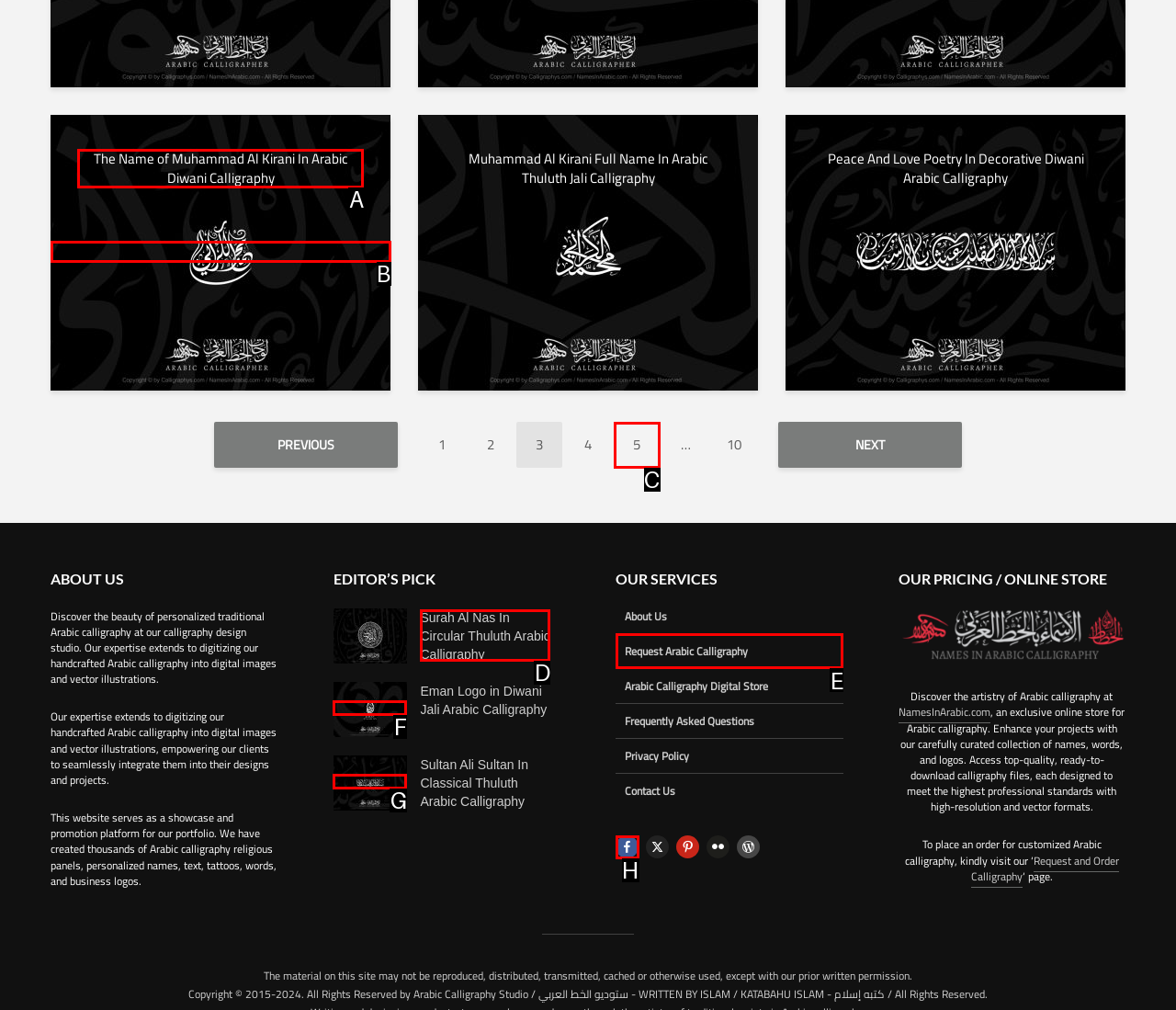Among the marked elements in the screenshot, which letter corresponds to the UI element needed for the task: Click on the 'The Name of Muhammad Al Kirani In Arabic Diwani Calligraphy' link?

A